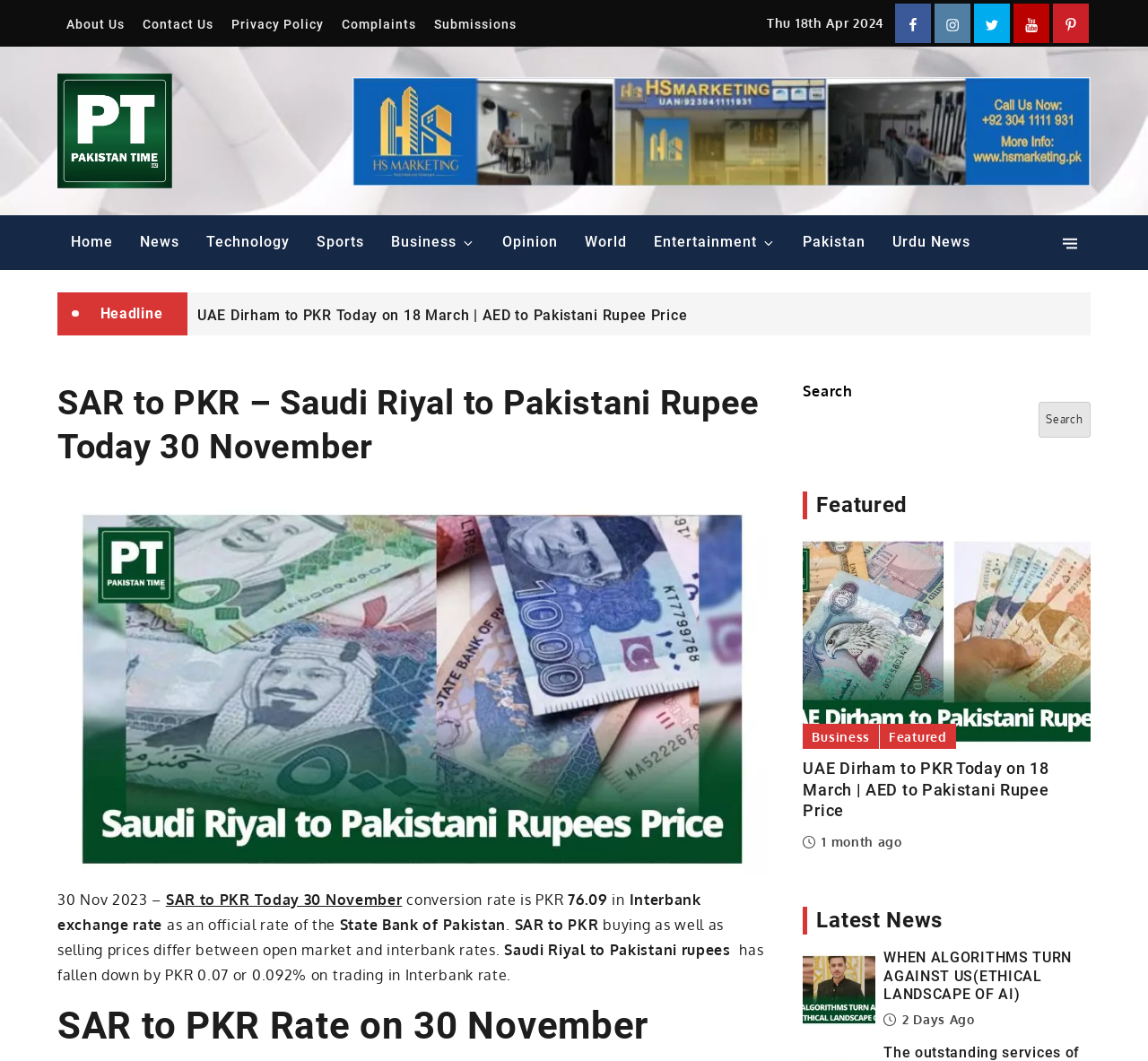Find the bounding box coordinates of the element to click in order to complete the given instruction: "Go to the Home page."

[0.05, 0.203, 0.11, 0.254]